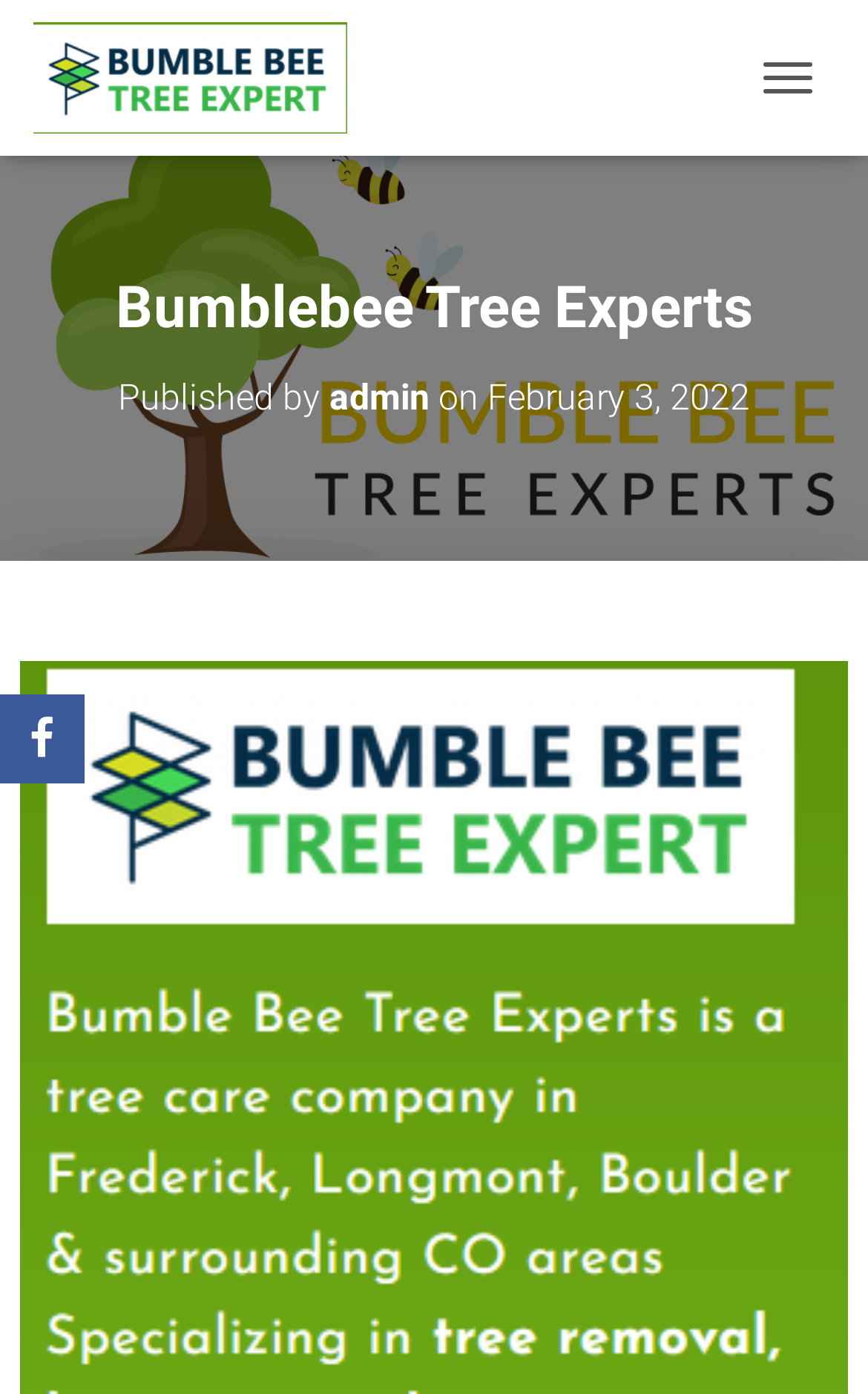Please respond to the question using a single word or phrase:
What type of service does the company provide?

Tree care